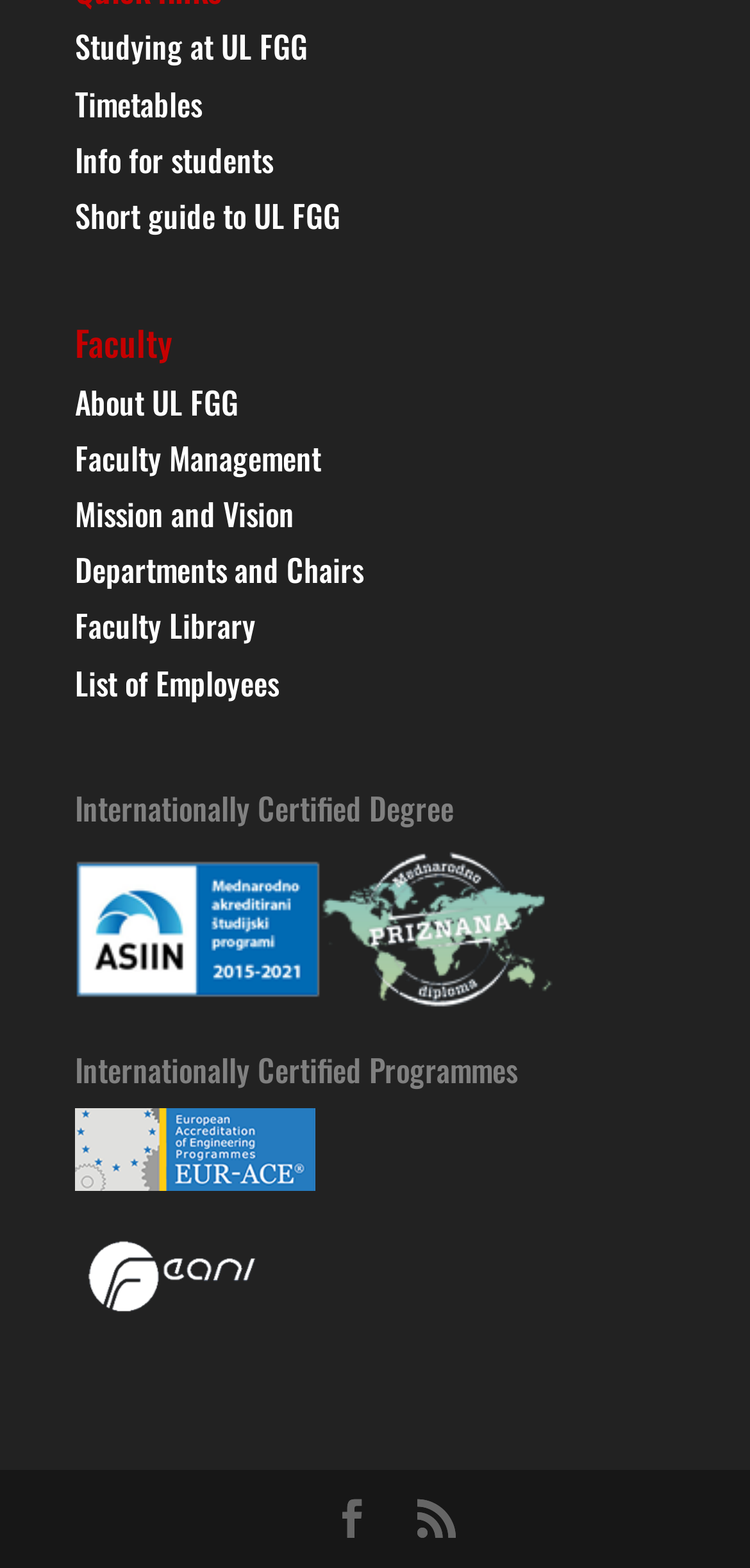Could you provide the bounding box coordinates for the portion of the screen to click to complete this instruction: "Learn about Internationally Certified Degree"?

[0.1, 0.504, 0.741, 0.54]